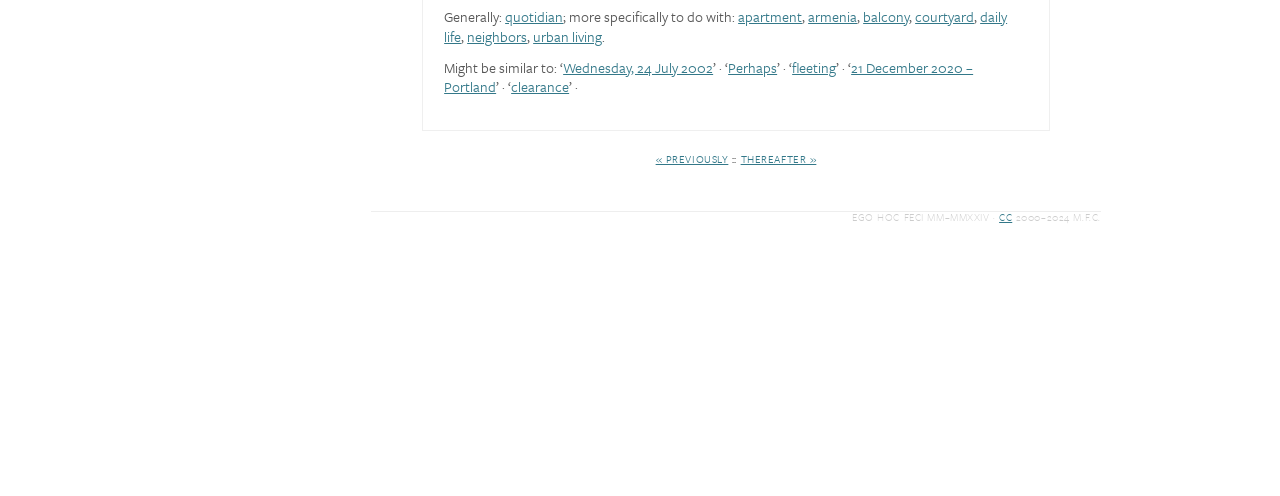Show me the bounding box coordinates of the clickable region to achieve the task as per the instruction: "click quotidian".

[0.395, 0.012, 0.44, 0.054]